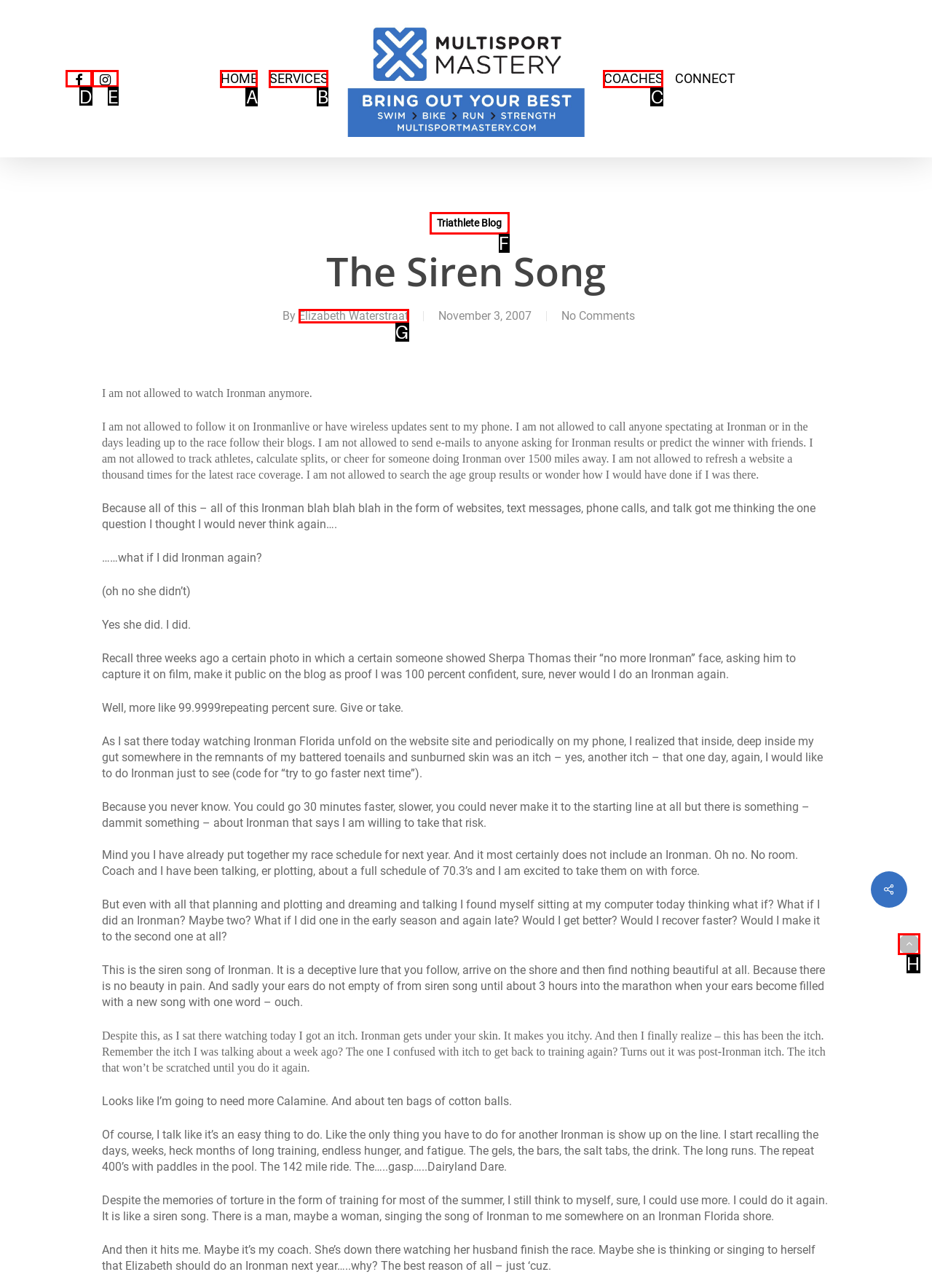Specify which HTML element I should click to complete this instruction: Go back to top Answer with the letter of the relevant option.

H